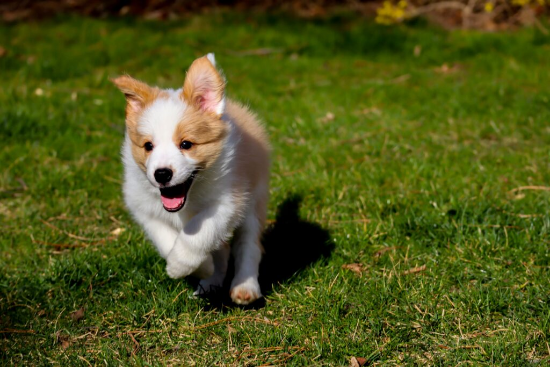Offer a detailed explanation of the image and its components.

A playful Pembroke Welsh Corgi puppy is captured mid-run, showcasing its energetic spirit and charming personality against a vibrant green lawn. The puppy, adorned with a soft, fluffy coat featuring a mix of white and cream hues, has its mouth slightly open in a joyful expression, perfectly embodying the sheer delight of playtime. With its ears perked up and tail wagging, this little one radiates enthusiasm and curiosity about the world. The sunlit scene highlights the puppy's features, emphasizing the breed's distinctive traits and making it a delightful representation of Corgi puppies available for loving homes.